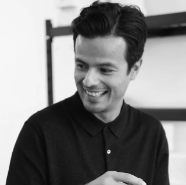What is the dominant color of the artist's clothing?
Offer a detailed and exhaustive answer to the question.

The caption describes the artist as wearing a 'stylish black polo shirt', indicating that the dominant color of his clothing is black.